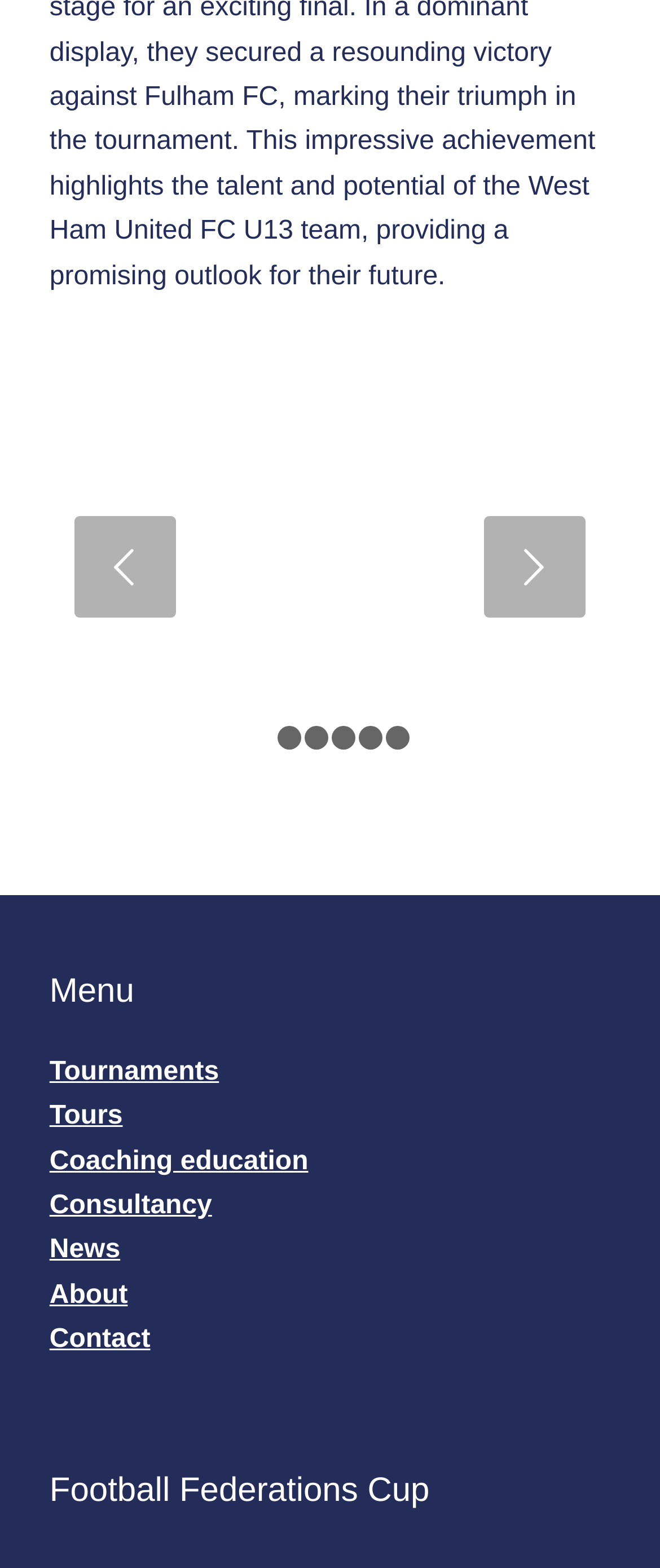What is the first menu item?
Using the image, provide a concise answer in one word or a short phrase.

Tournaments